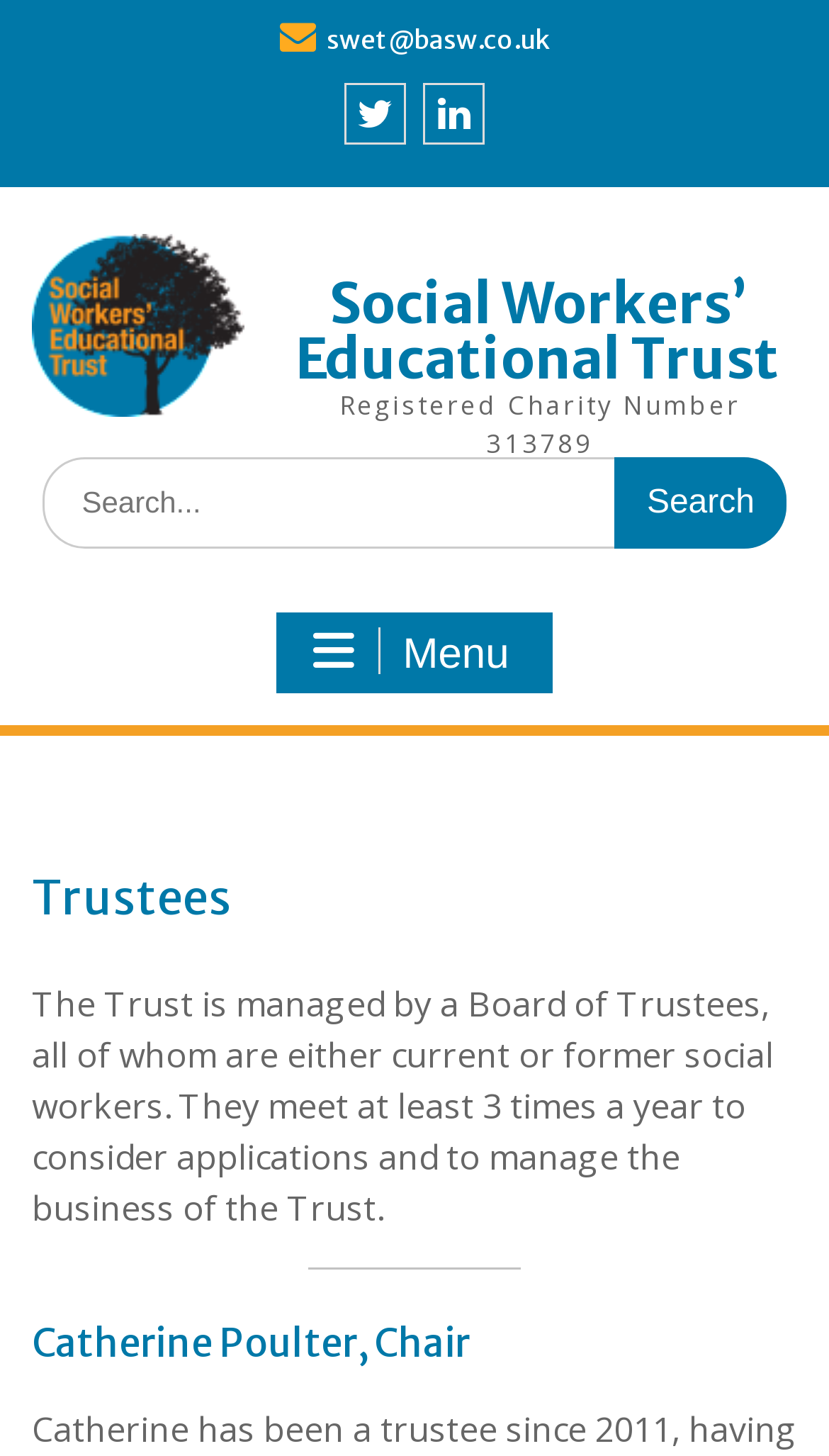From the image, can you give a detailed response to the question below:
What is the name of the Chair of the Trust?

I found the name of the Chair by looking at the heading element with the text 'Catherine Poulter, Chair' which is located in the section that describes the Trustees.